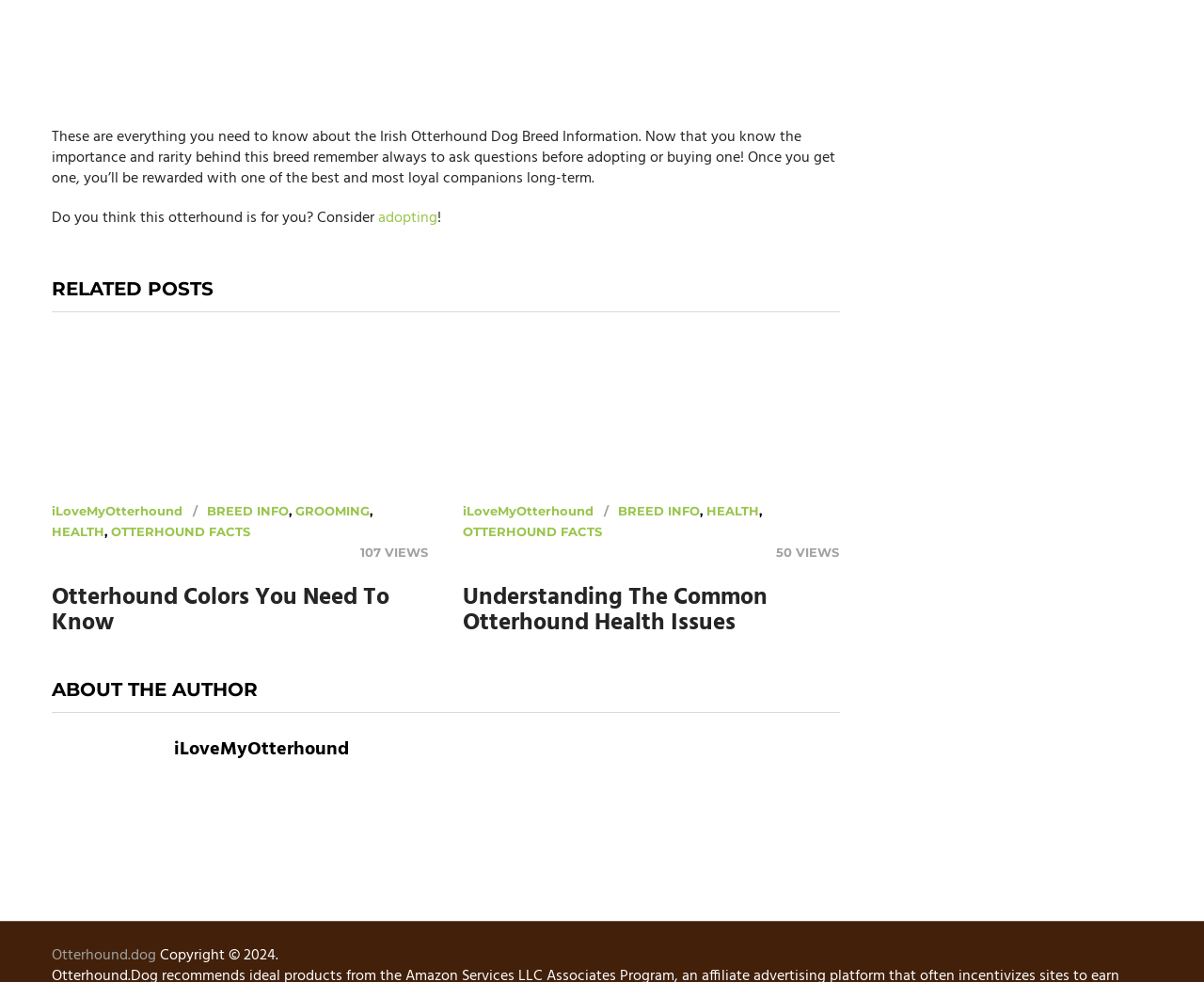Determine the coordinates of the bounding box for the clickable area needed to execute this instruction: "visit iLoveMyOtterhound".

[0.145, 0.748, 0.29, 0.779]